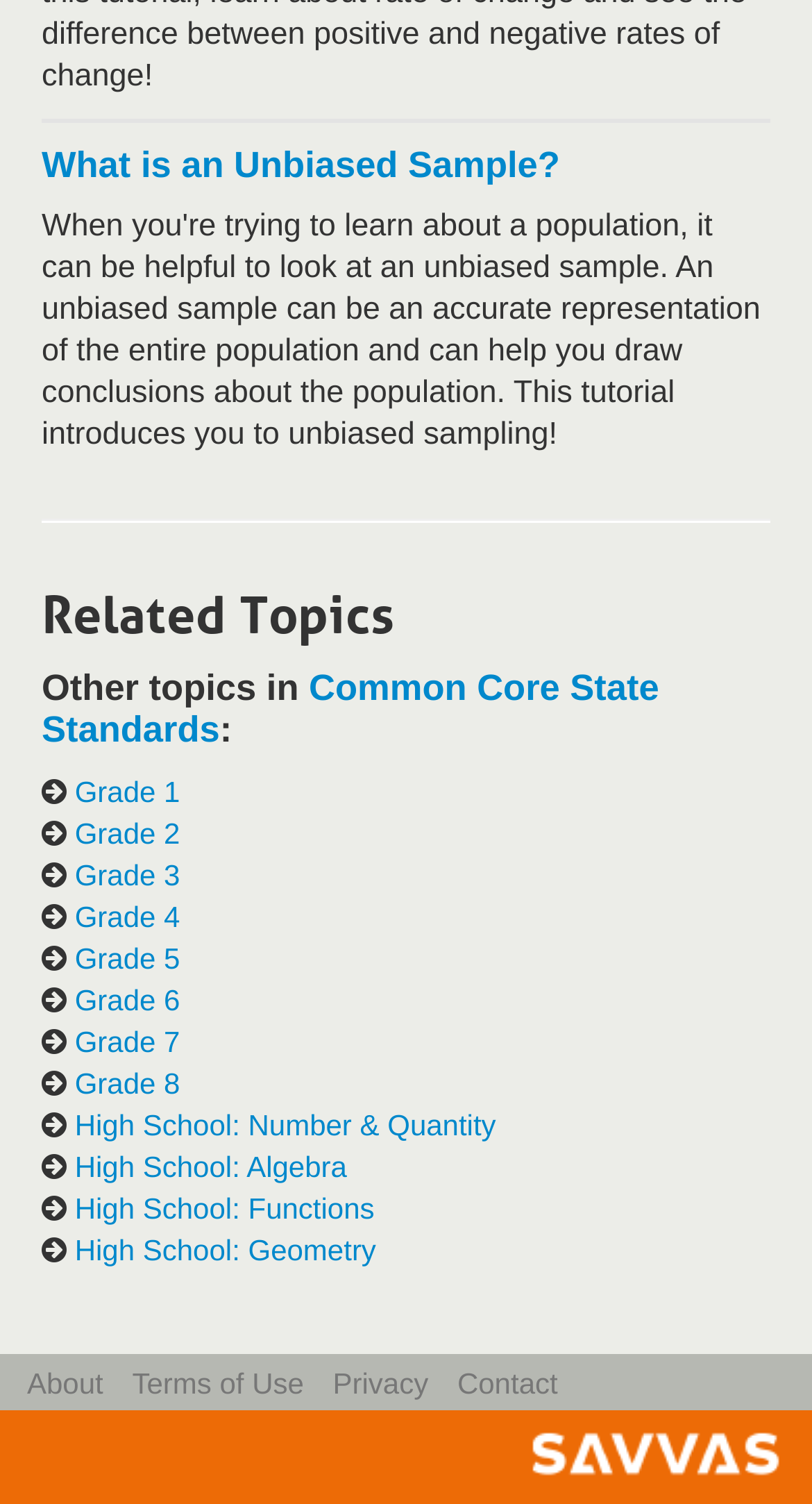Can you identify the bounding box coordinates of the clickable region needed to carry out this instruction: 'Read about terms of use'? The coordinates should be four float numbers within the range of 0 to 1, stated as [left, top, right, bottom].

[0.163, 0.909, 0.374, 0.931]